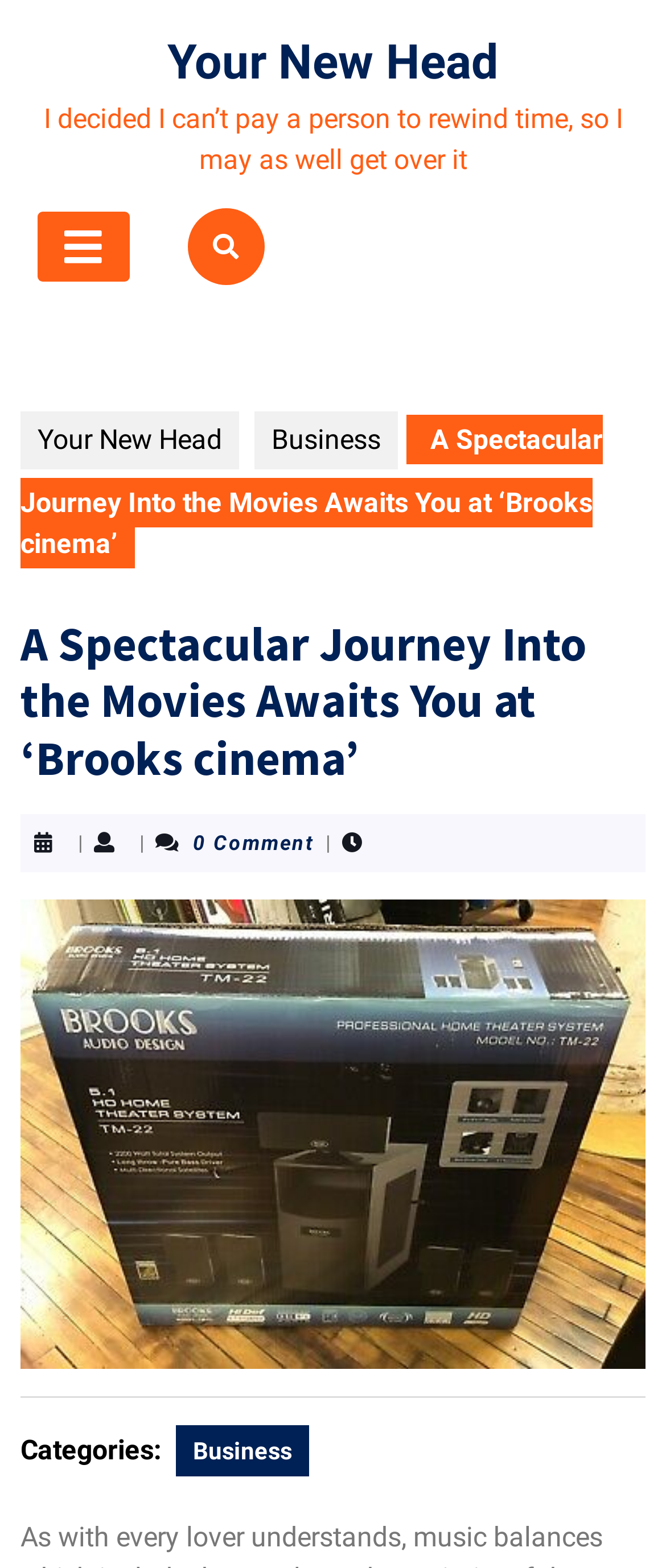What is the category of the post?
Refer to the image and provide a concise answer in one word or phrase.

Business